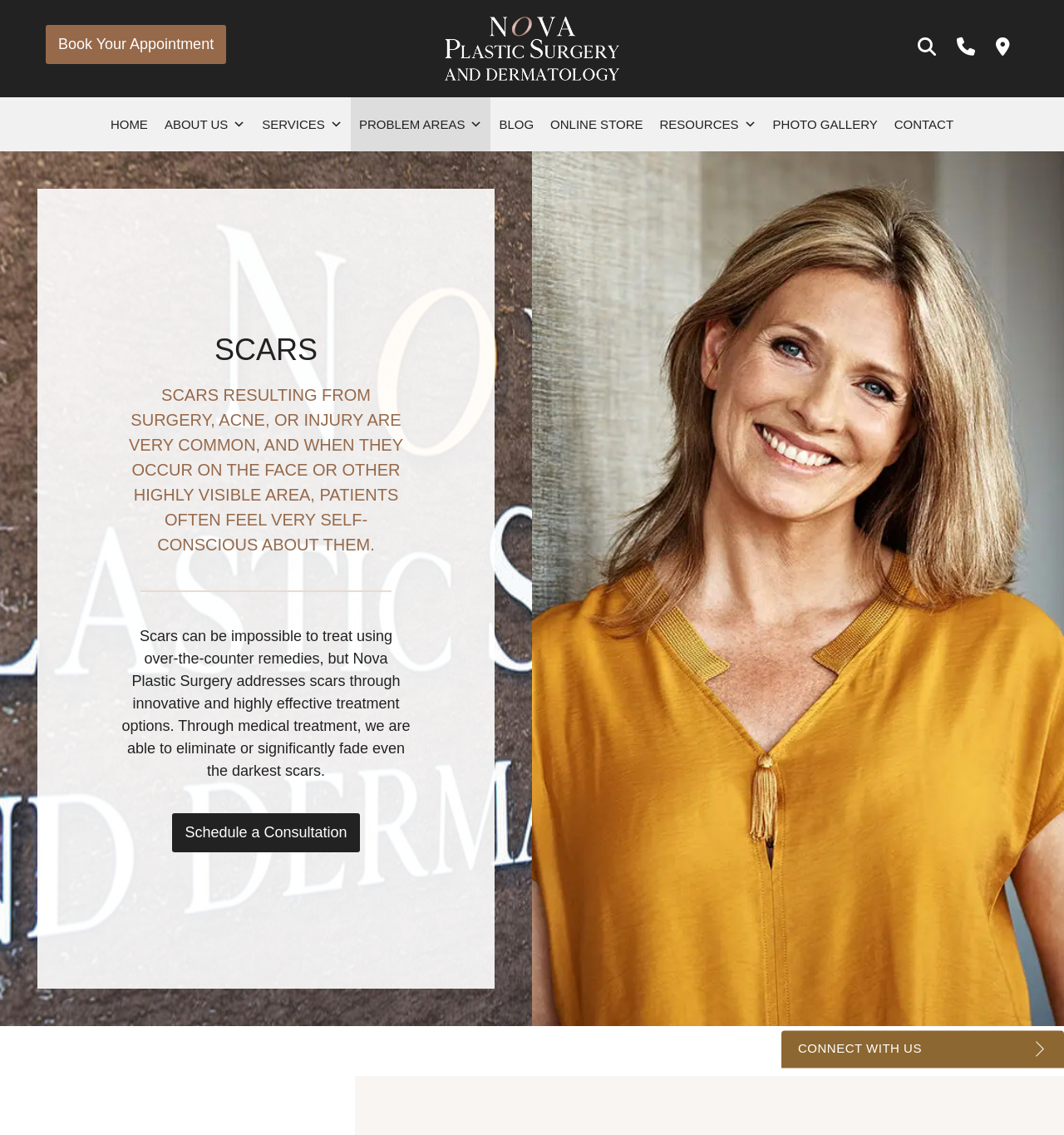Specify the bounding box coordinates of the area that needs to be clicked to achieve the following instruction: "Book an appointment".

[0.043, 0.022, 0.213, 0.056]